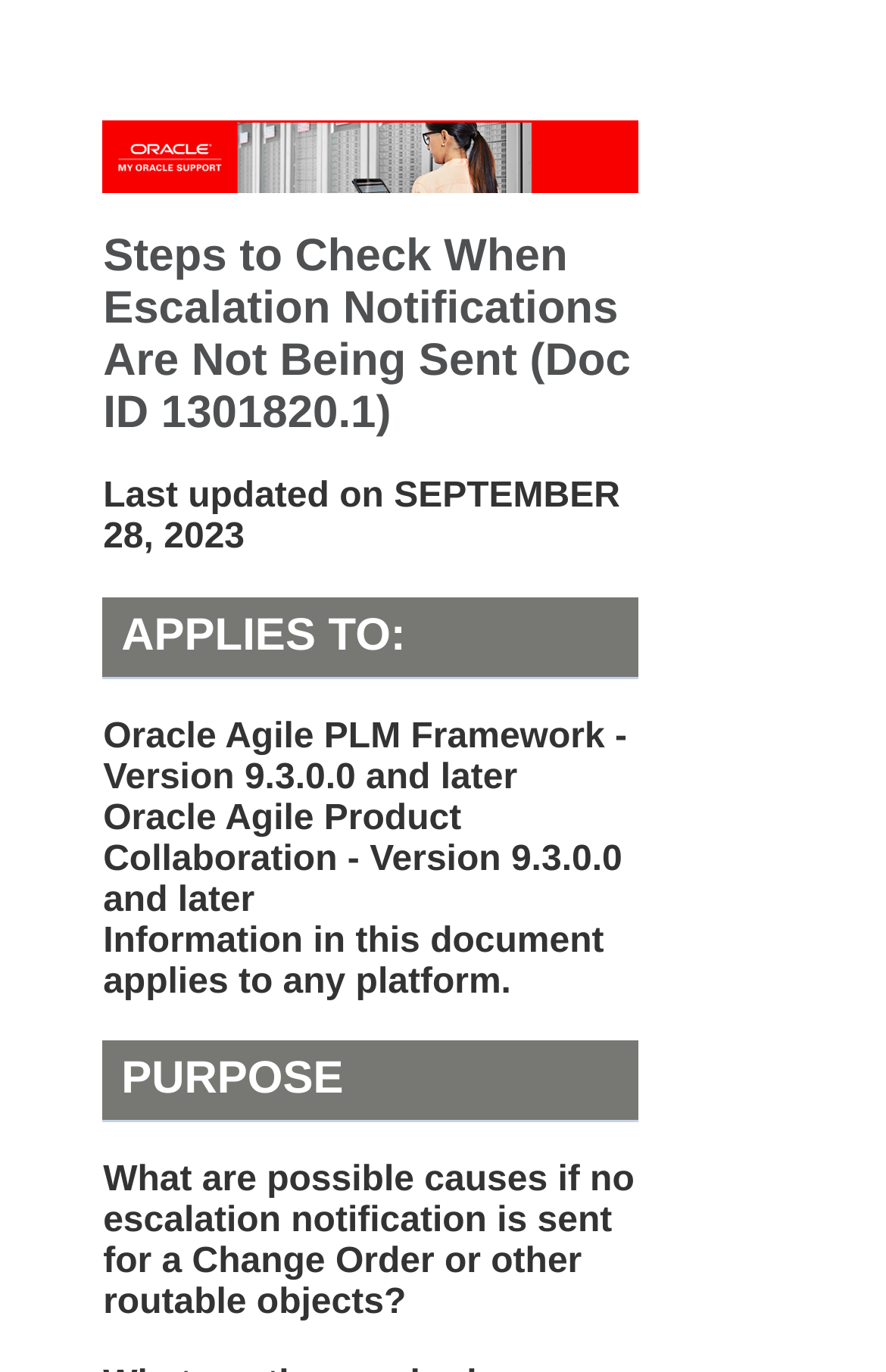Please provide a one-word or short phrase answer to the question:
When was this document last updated?

SEPTEMBER 28, 2023